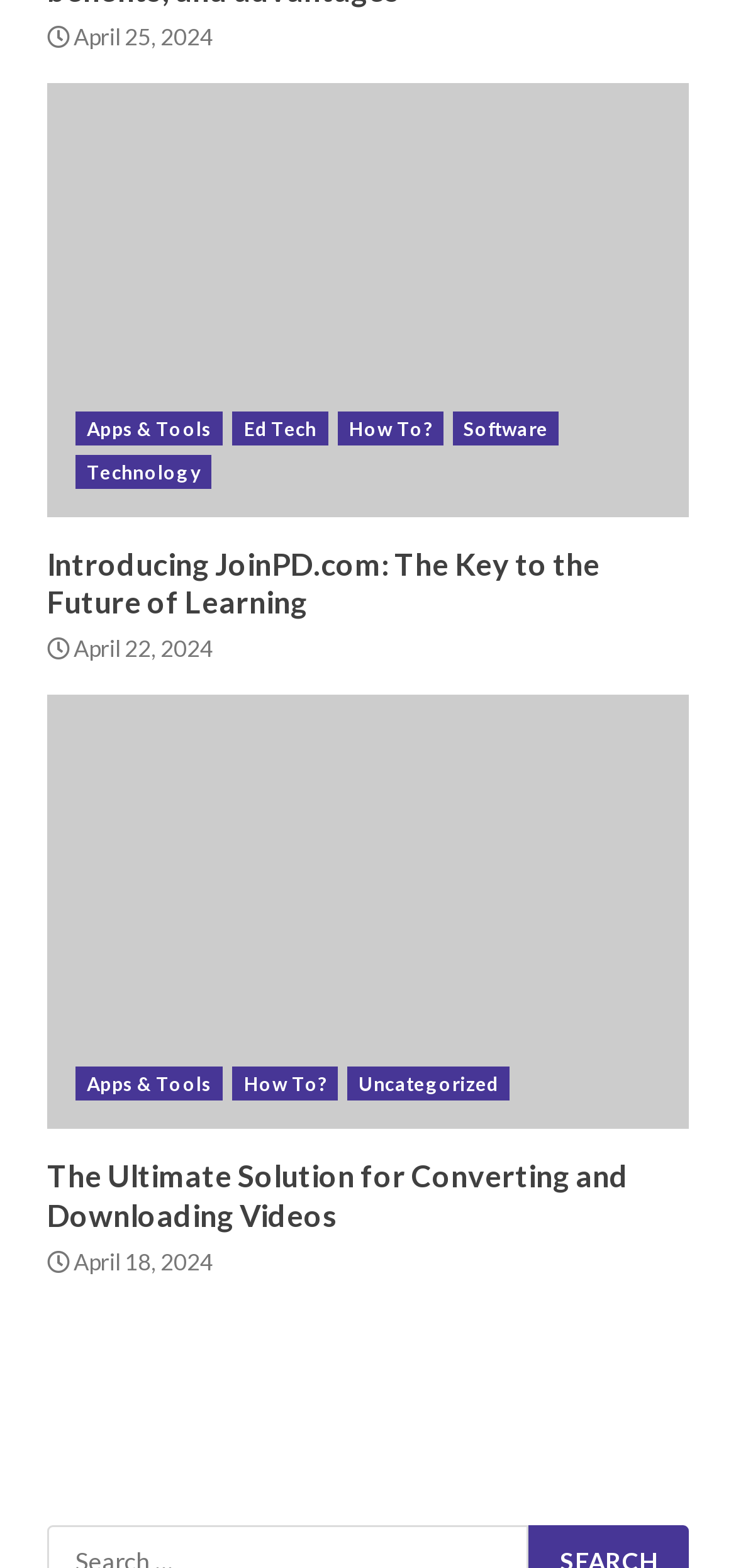Extract the bounding box coordinates for the UI element described by the text: "Apps & Tools". The coordinates should be in the form of [left, top, right, bottom] with values between 0 and 1.

[0.103, 0.68, 0.303, 0.702]